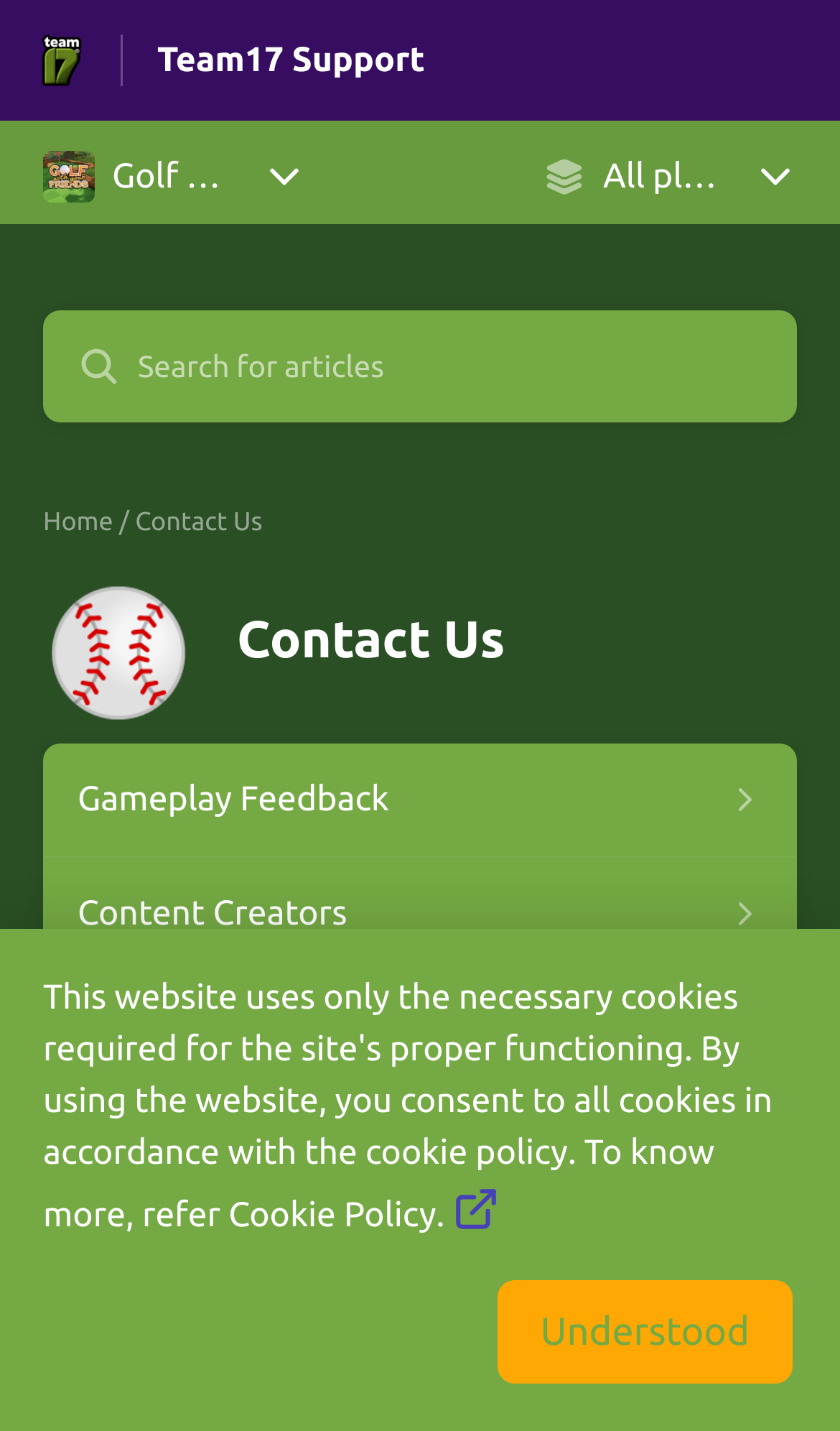Give a concise answer of one word or phrase to the question: 
What are the different types of contact options?

Gameplay Feedback, Content Creators, Refund Requests, Bug Reports, Contact Us